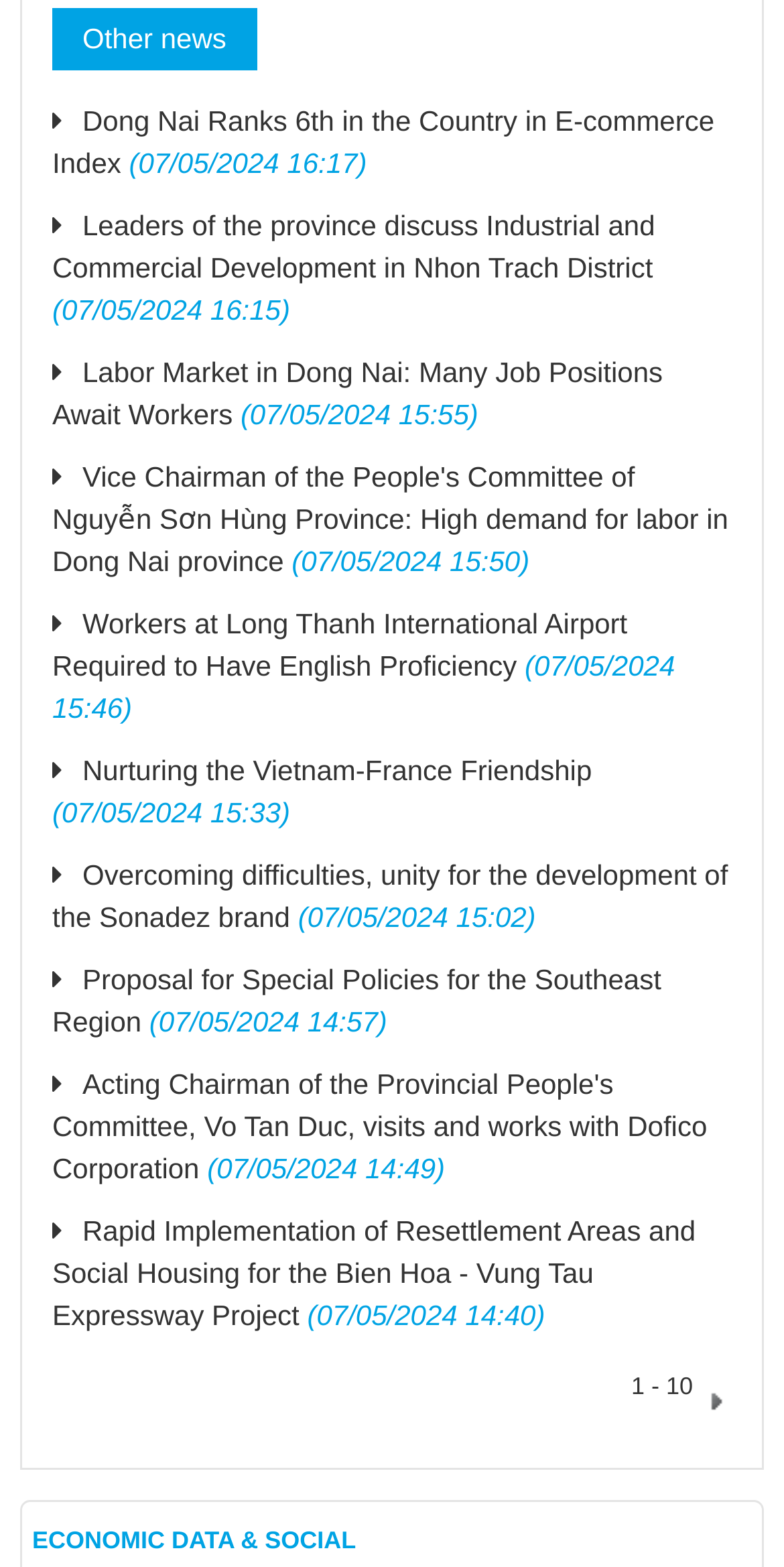How many pages of news articles are there?
Respond to the question with a single word or phrase according to the image.

More than 1